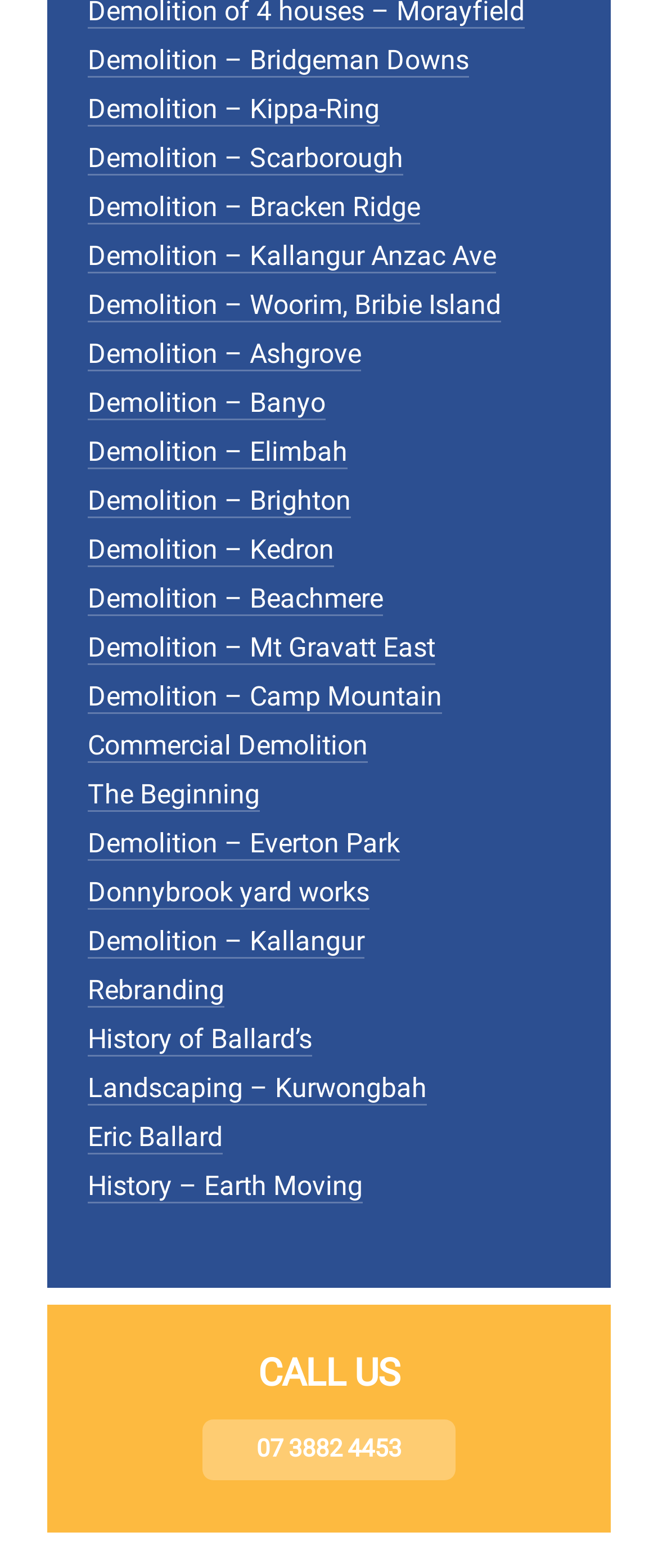Please give a succinct answer to the question in one word or phrase:
What is the phone number to call?

07 3882 4453